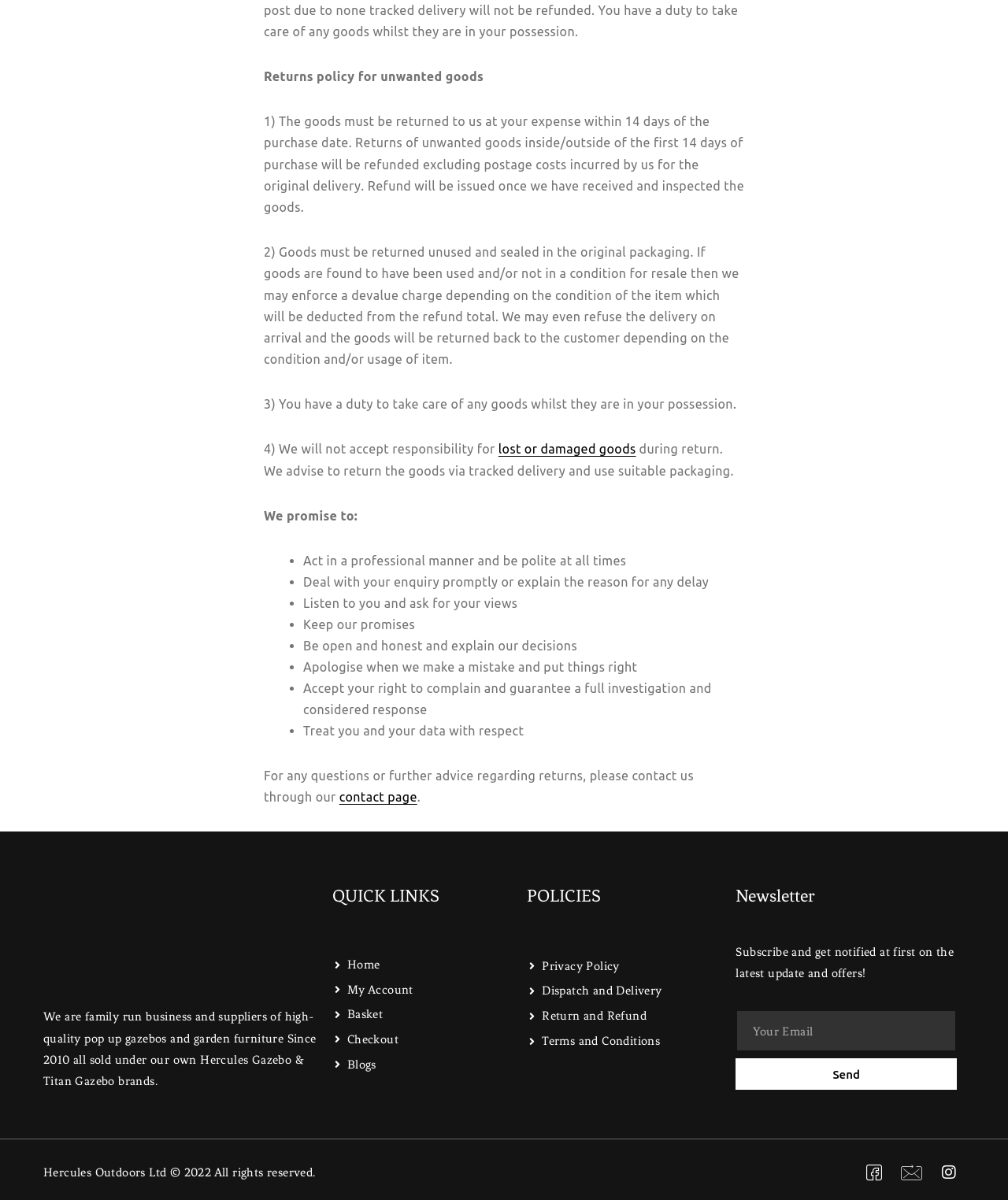What is the purpose of the newsletter subscription?
Craft a detailed and extensive response to the question.

The purpose of the newsletter subscription is to allow customers to subscribe and get notified at first on the latest updates and offers from the company. This is a way for customers to stay informed about the company's latest news and promotions.